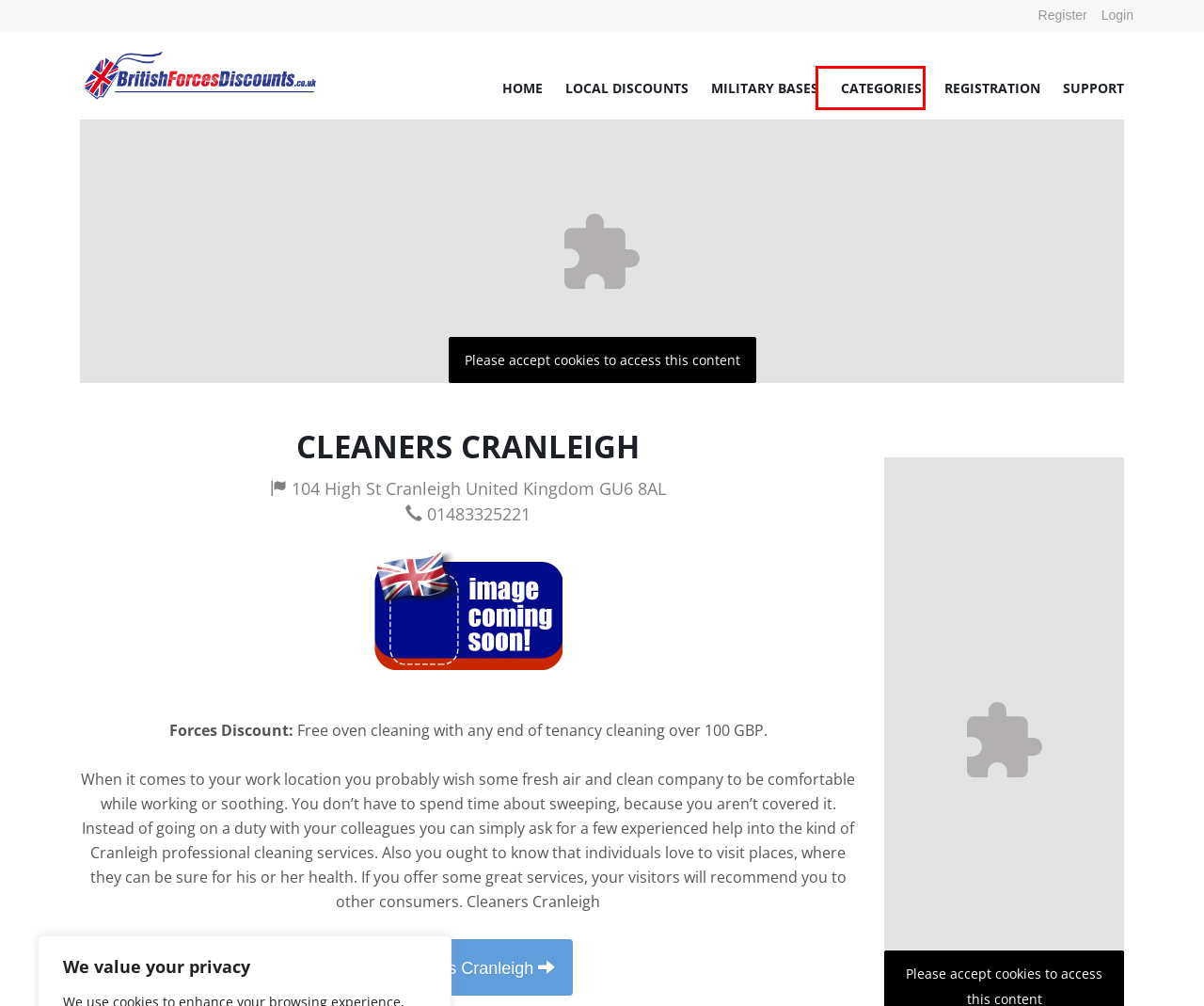You are presented with a screenshot of a webpage that includes a red bounding box around an element. Determine which webpage description best matches the page that results from clicking the element within the red bounding box. Here are the candidates:
A. Forces Discounts and Deals | British Forces Discounts
B. User Log In
C. Forces Discounts and Deals by Category | British Forces Discounts
D. Forces  Discounts and Deals Near Military Bases | BritishForcesDiscounts.co.uk
E. Support | British Forces Discounts
F. British Forces Discounts > Registration2
G. British Forces Discounts > Registration
H. Local Discounts for Forces Personnel | BritishForcesDiscounts.co.uk

C